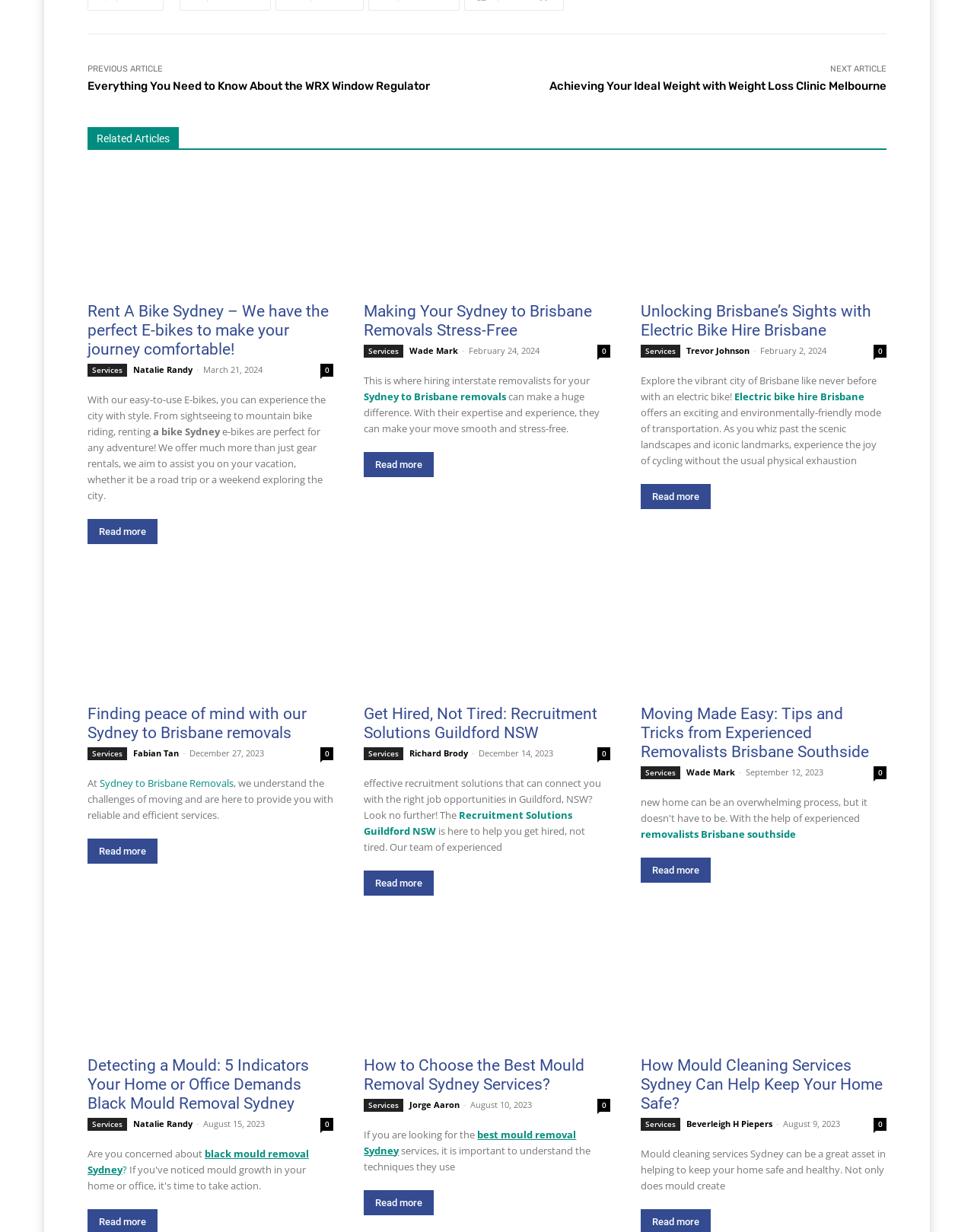Determine the bounding box coordinates (top-left x, top-left y, bottom-right x, bottom-right y) of the UI element described in the following text: Services

[0.09, 0.907, 0.13, 0.918]